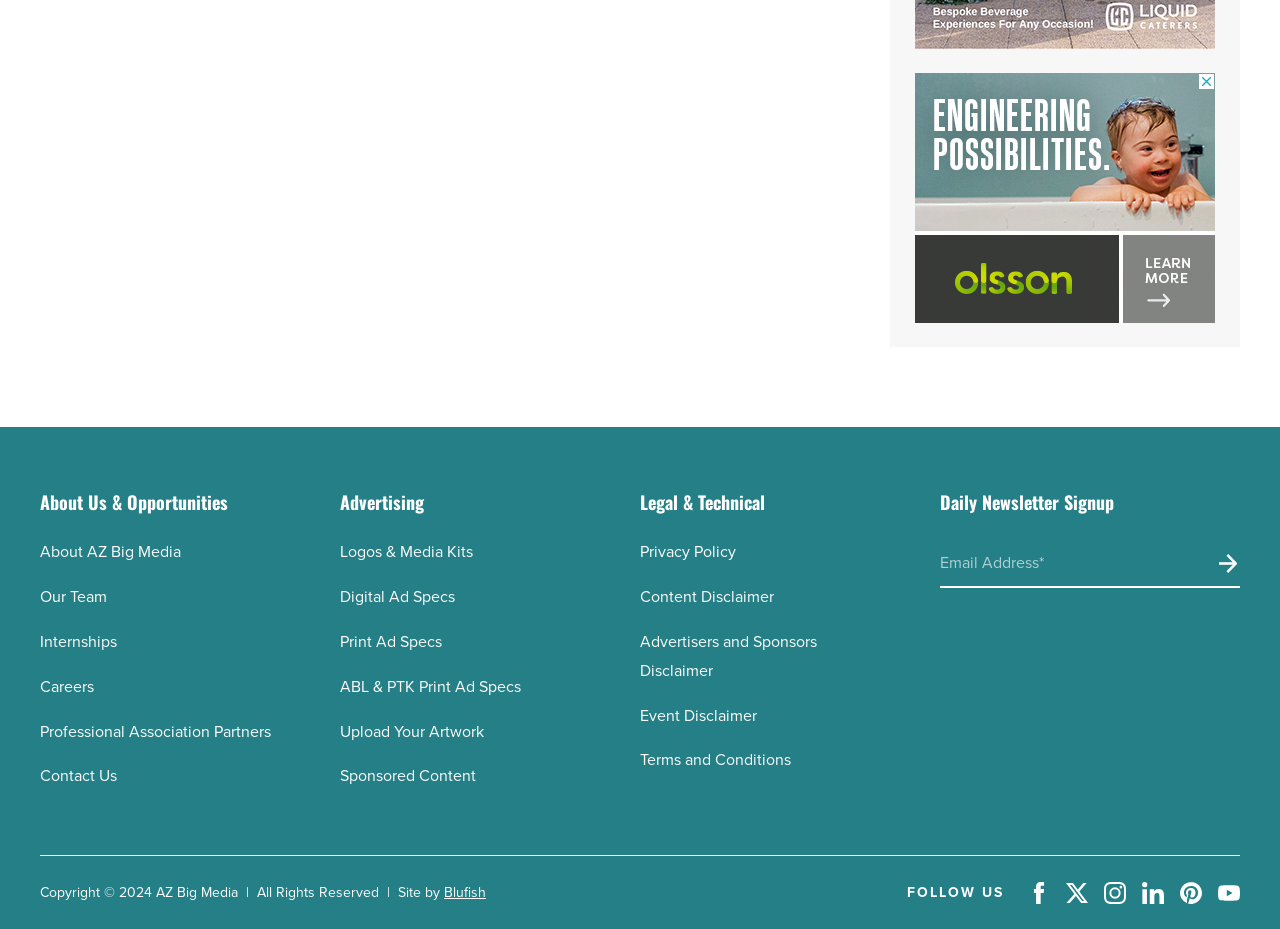Please specify the coordinates of the bounding box for the element that should be clicked to carry out this instruction: "Follow us on Facebook". The coordinates must be four float numbers between 0 and 1, formatted as [left, top, right, bottom].

[0.803, 0.949, 0.82, 0.973]